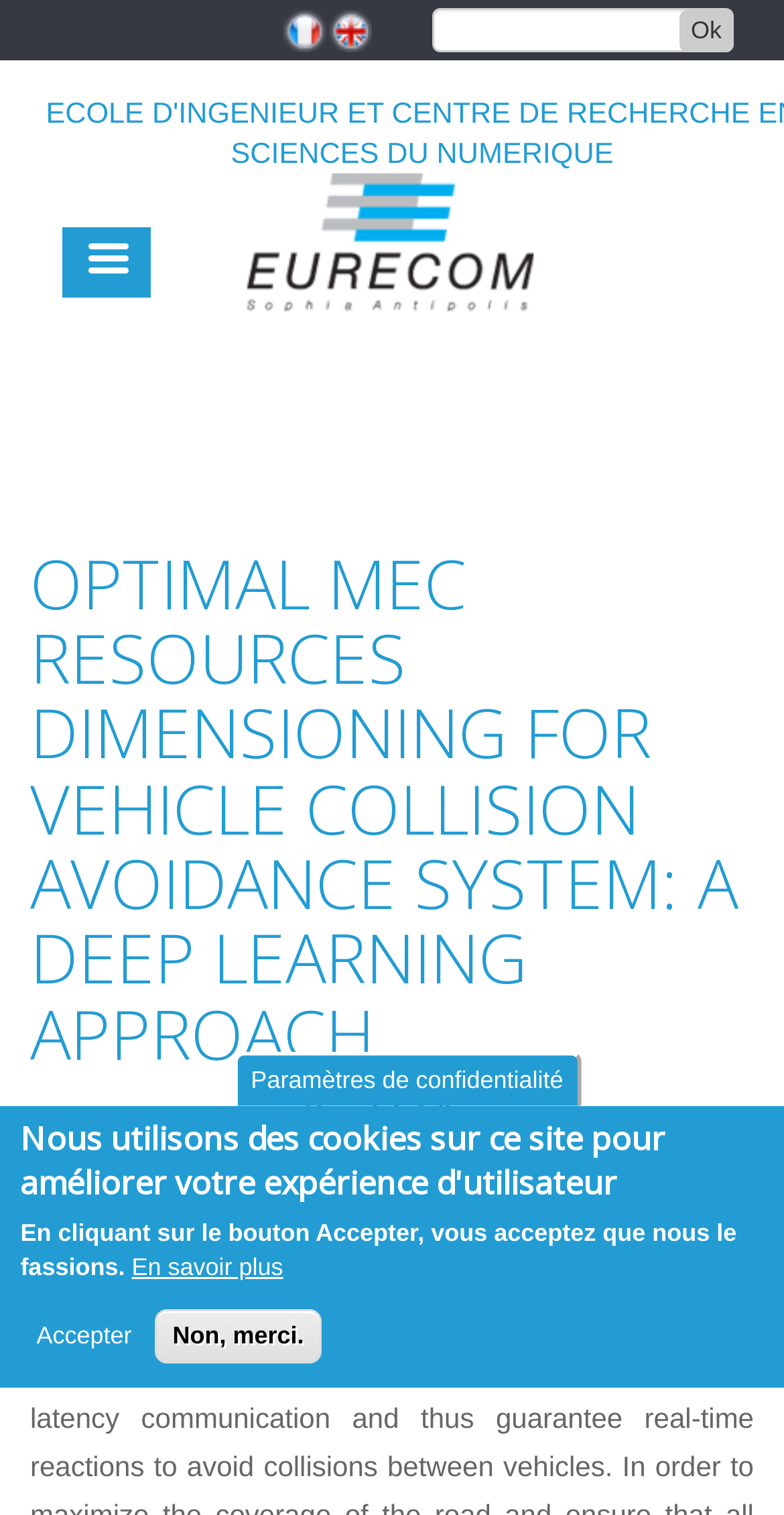Kindly determine the bounding box coordinates for the area that needs to be clicked to execute this instruction: "select French language".

[0.362, 0.007, 0.418, 0.035]